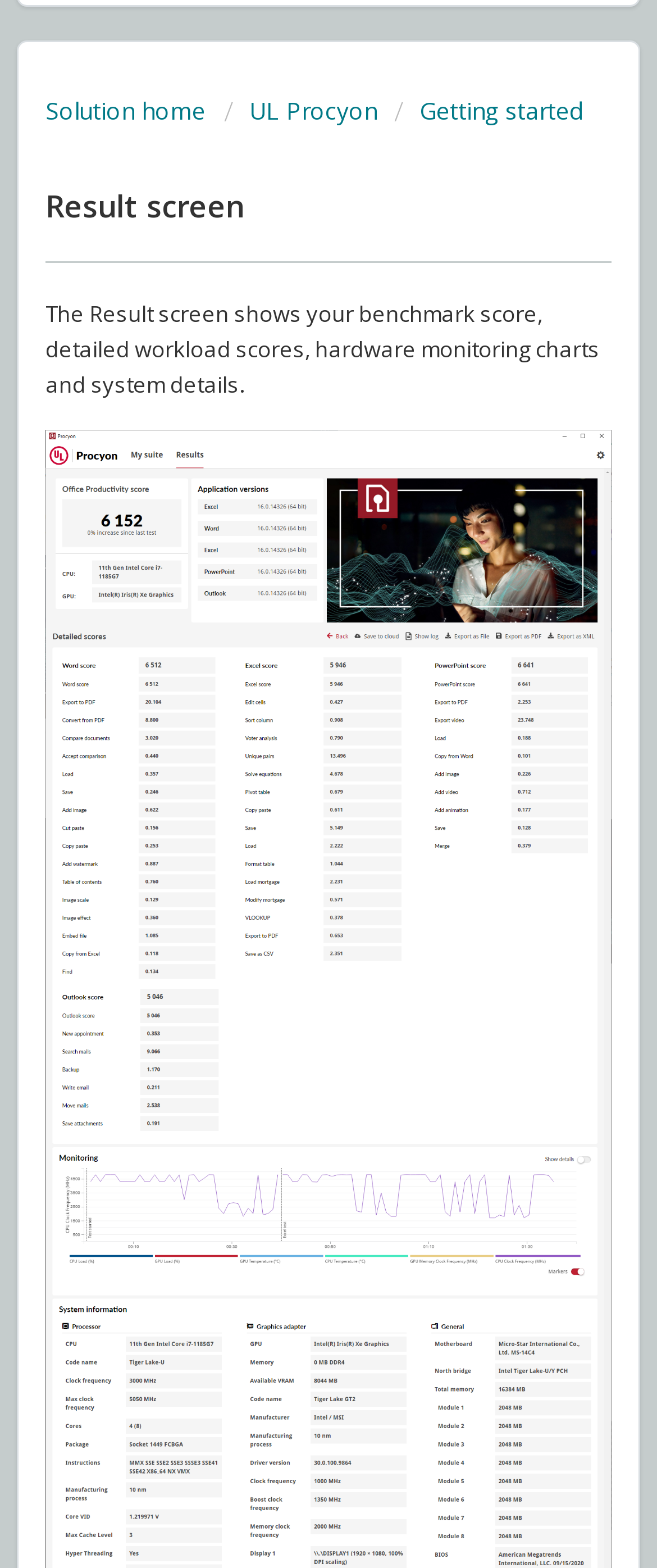Determine the bounding box of the UI element mentioned here: "UL Procyon". The coordinates must be in the format [left, top, right, bottom] with values ranging from 0 to 1.

[0.341, 0.06, 0.574, 0.081]